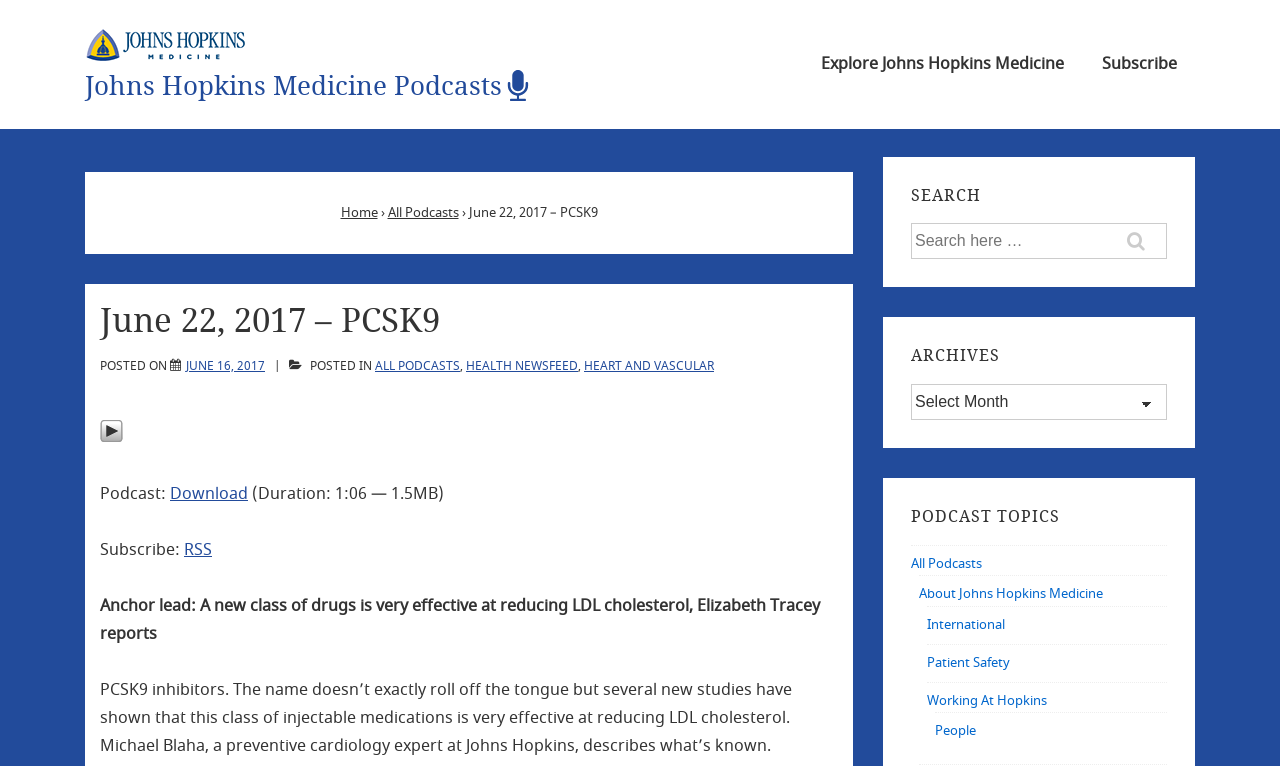Based on the element description: "Johns Hopkins Medicine Podcasts", identify the UI element and provide its bounding box coordinates. Use four float numbers between 0 and 1, [left, top, right, bottom].

[0.066, 0.091, 0.42, 0.131]